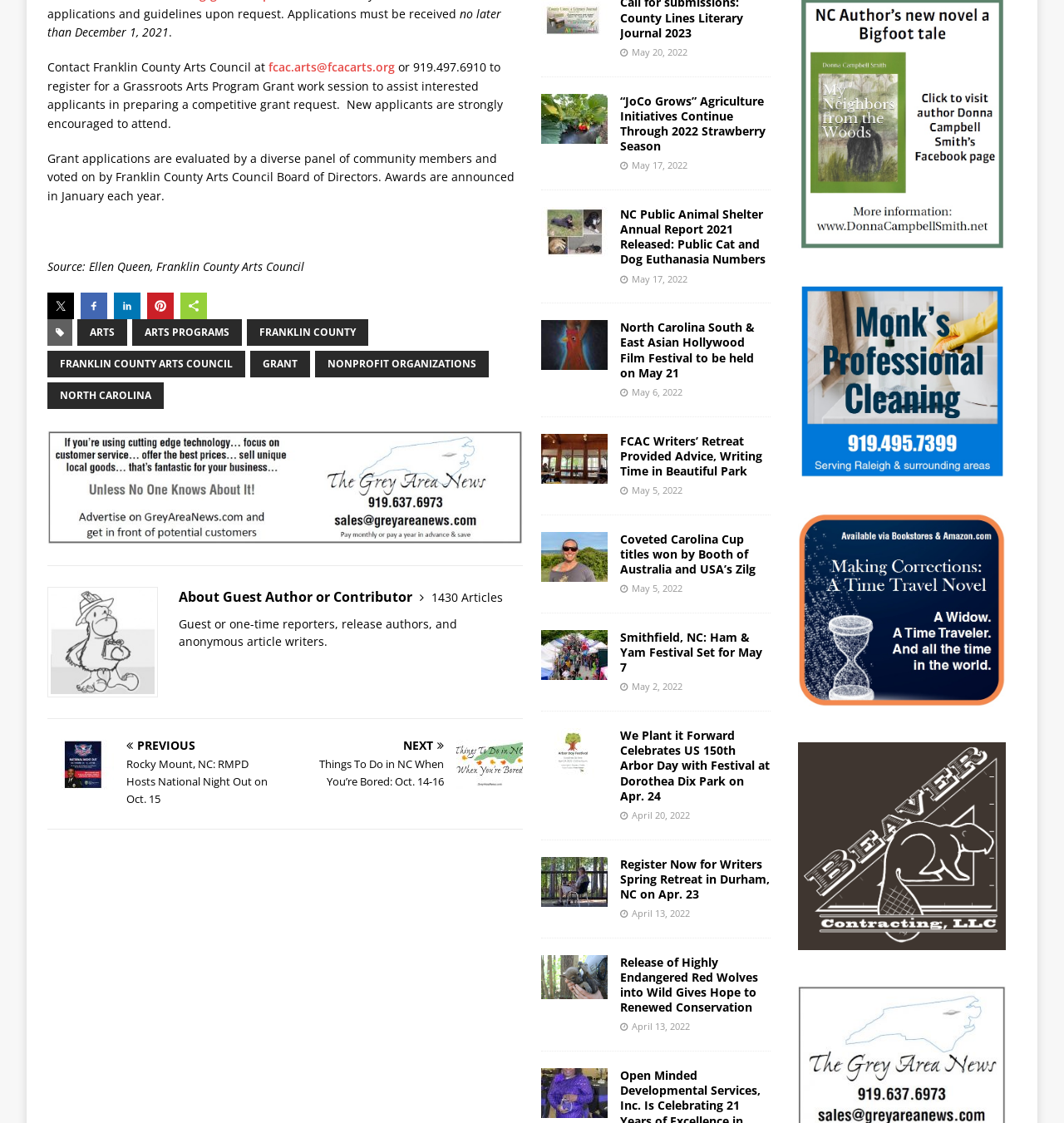Find the bounding box coordinates for the area that must be clicked to perform this action: "register for the Writers Spring Retreat".

[0.583, 0.762, 0.724, 0.803]